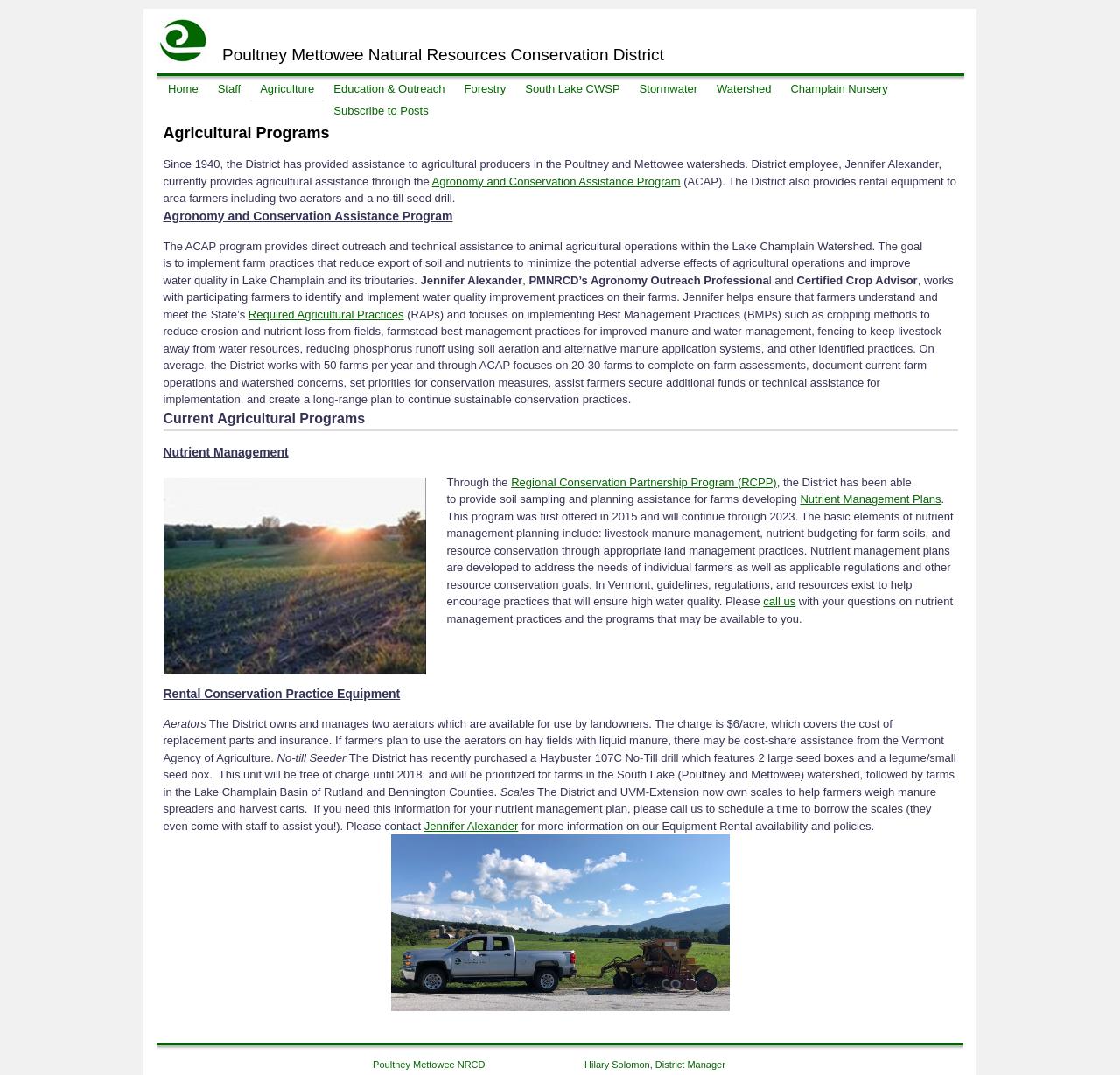What is the name of the district?
Give a comprehensive and detailed explanation for the question.

I found the answer by looking at the title of the webpage, which is 'Agriculture | Poultney Mettowee Natural Resources Conservation District'. The district's name is 'Poultney Mettowee Natural Resources Conservation District'.